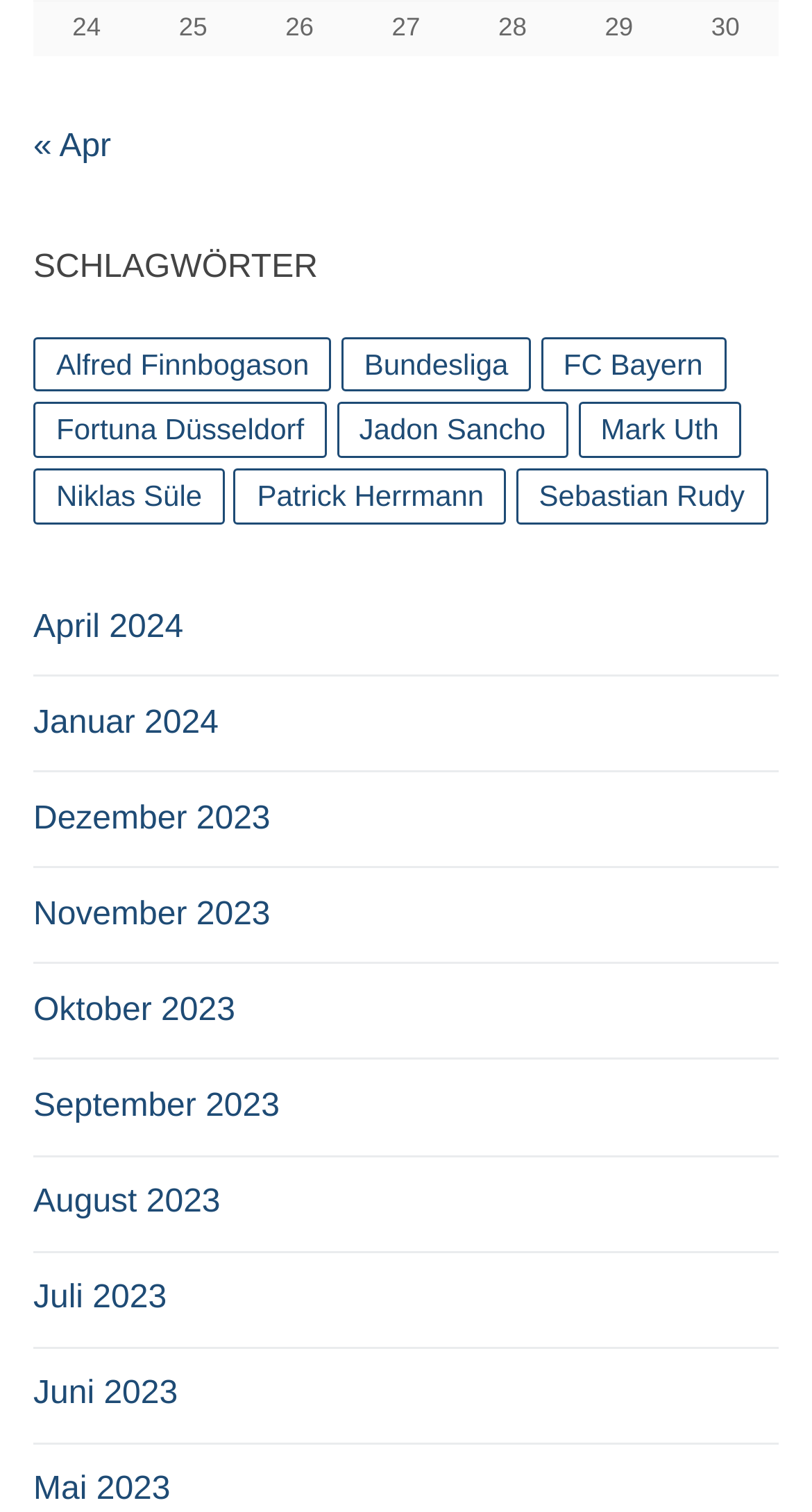Please provide the bounding box coordinates in the format (top-left x, top-left y, bottom-right x, bottom-right y). Remember, all values are floating point numbers between 0 and 1. What is the bounding box coordinate of the region described as: Sebastian Rudy

[0.636, 0.31, 0.945, 0.347]